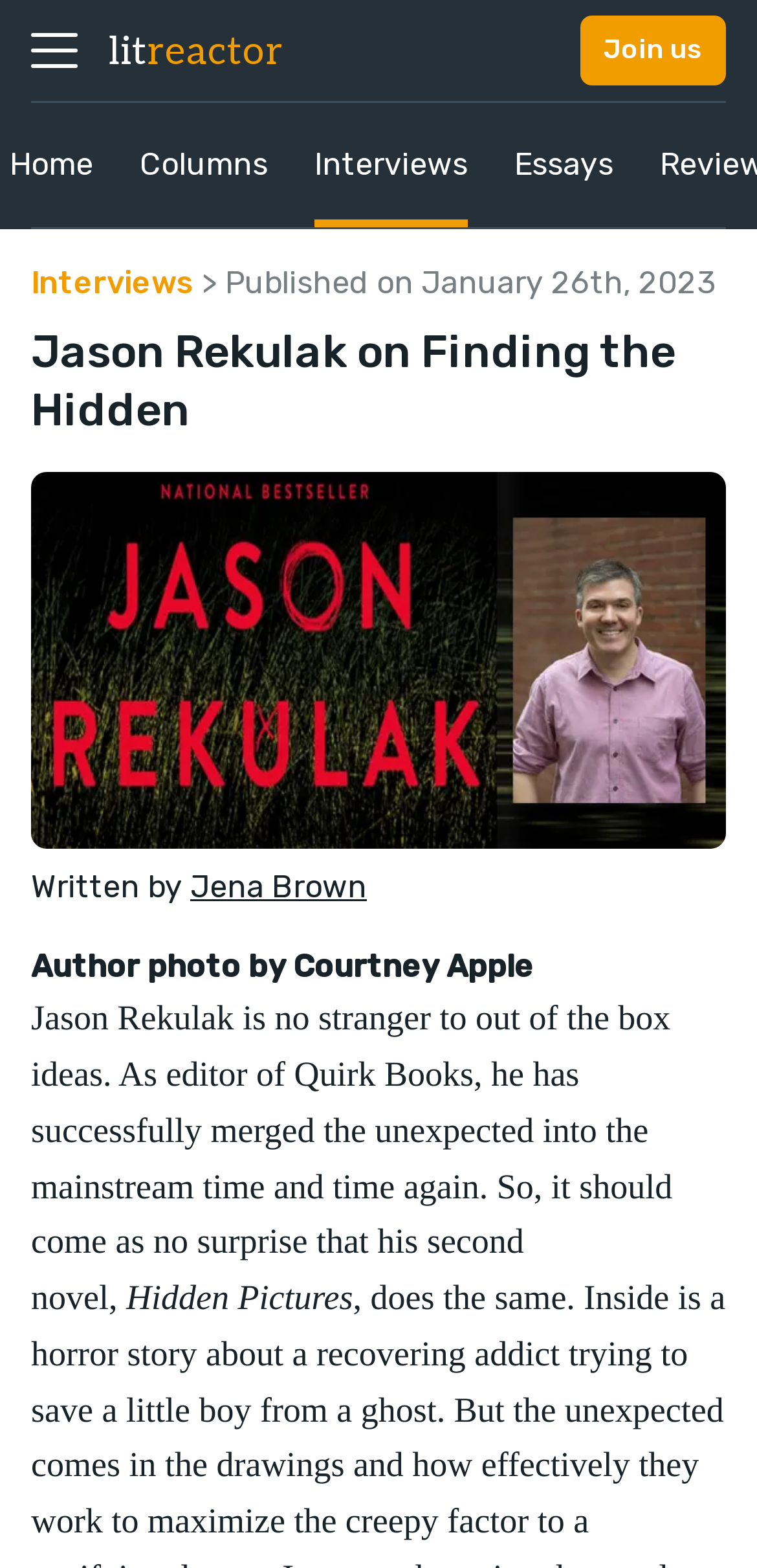Highlight the bounding box coordinates of the region I should click on to meet the following instruction: "Click on Brazilian Brides".

None